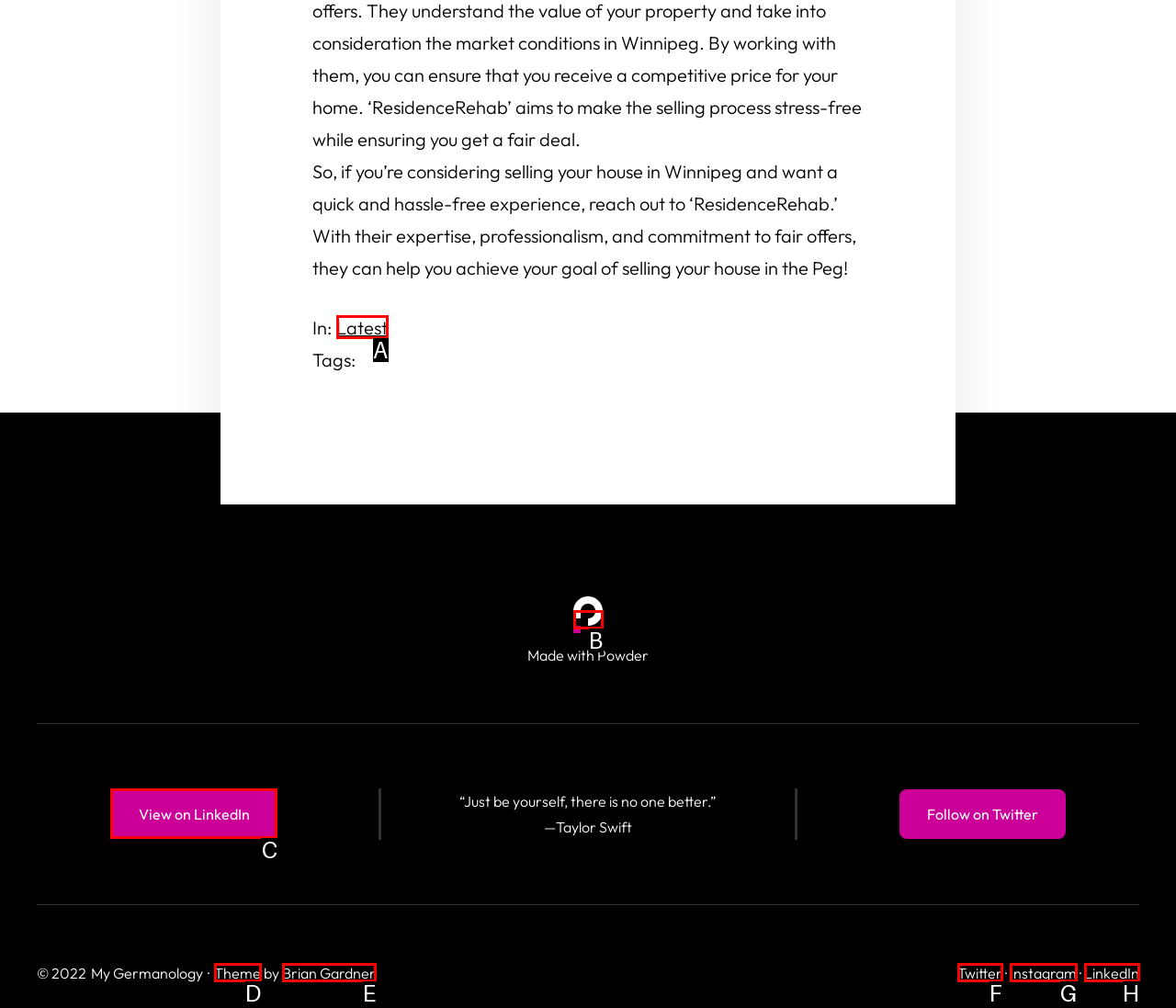Identify the HTML element that corresponds to the following description: LinkedIn. Provide the letter of the correct option from the presented choices.

H